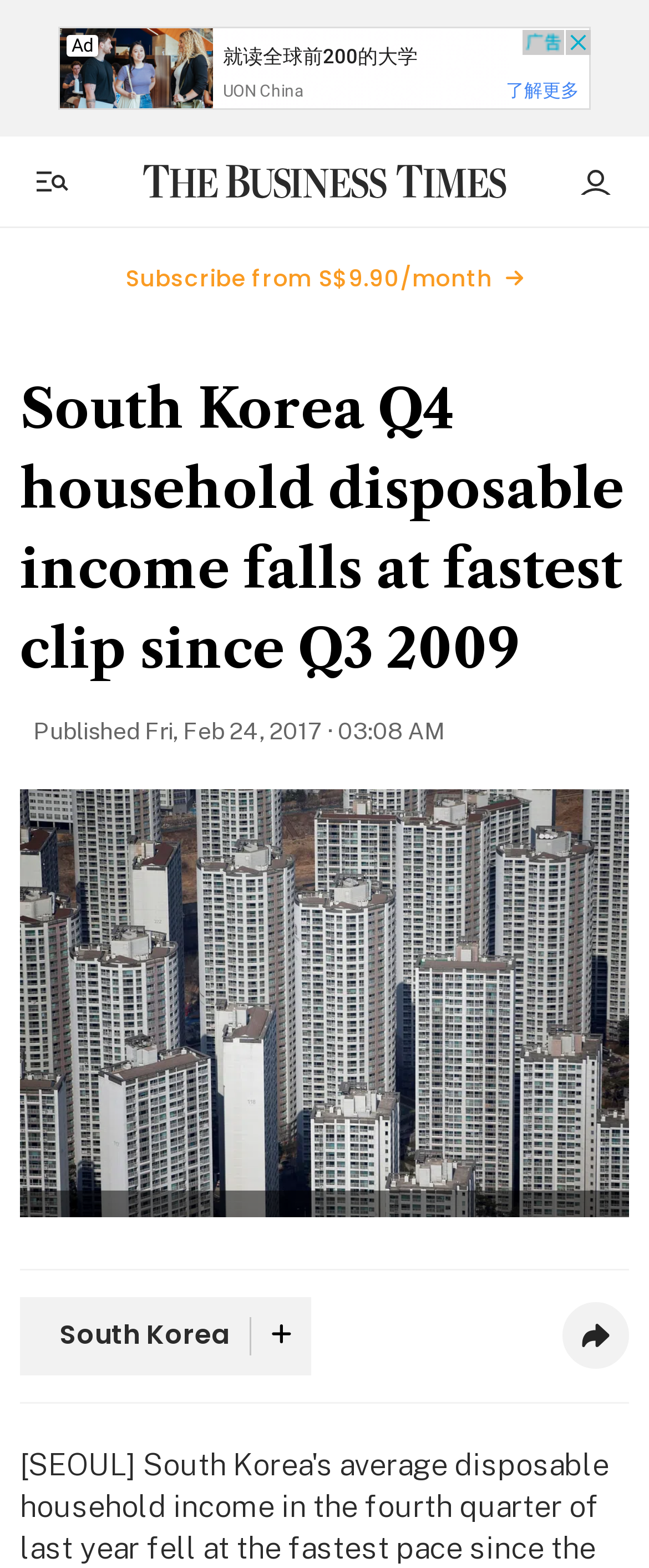What is the purpose of the button with a hamburger icon?
Please provide an in-depth and detailed response to the question.

I found the purpose of the button with a hamburger icon by looking at the button element that has a description 'Toggle side menu' which is located at the top left of the webpage.